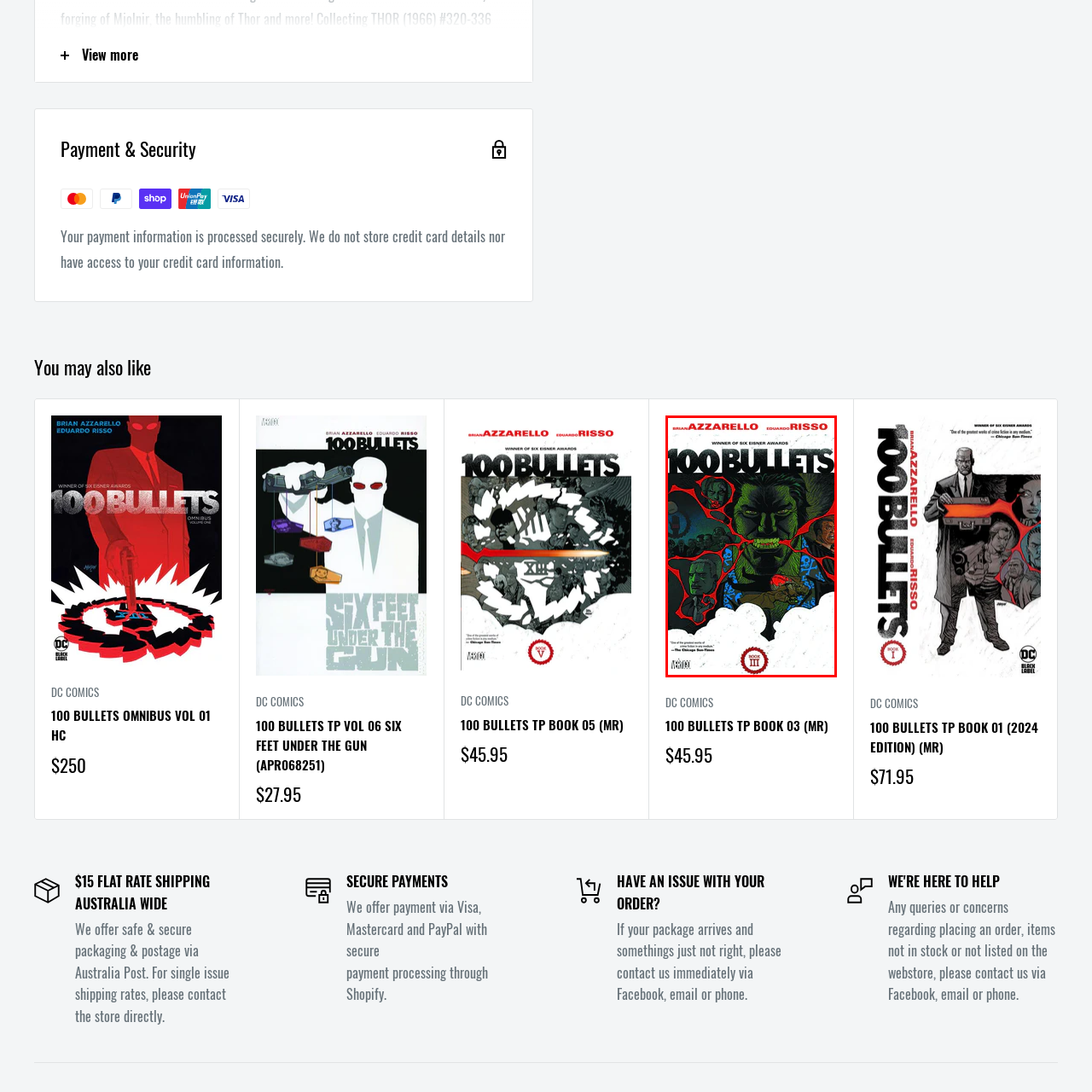Examine the image within the red border, How many Eisner Awards did the series win? 
Please provide a one-word or one-phrase answer.

Six